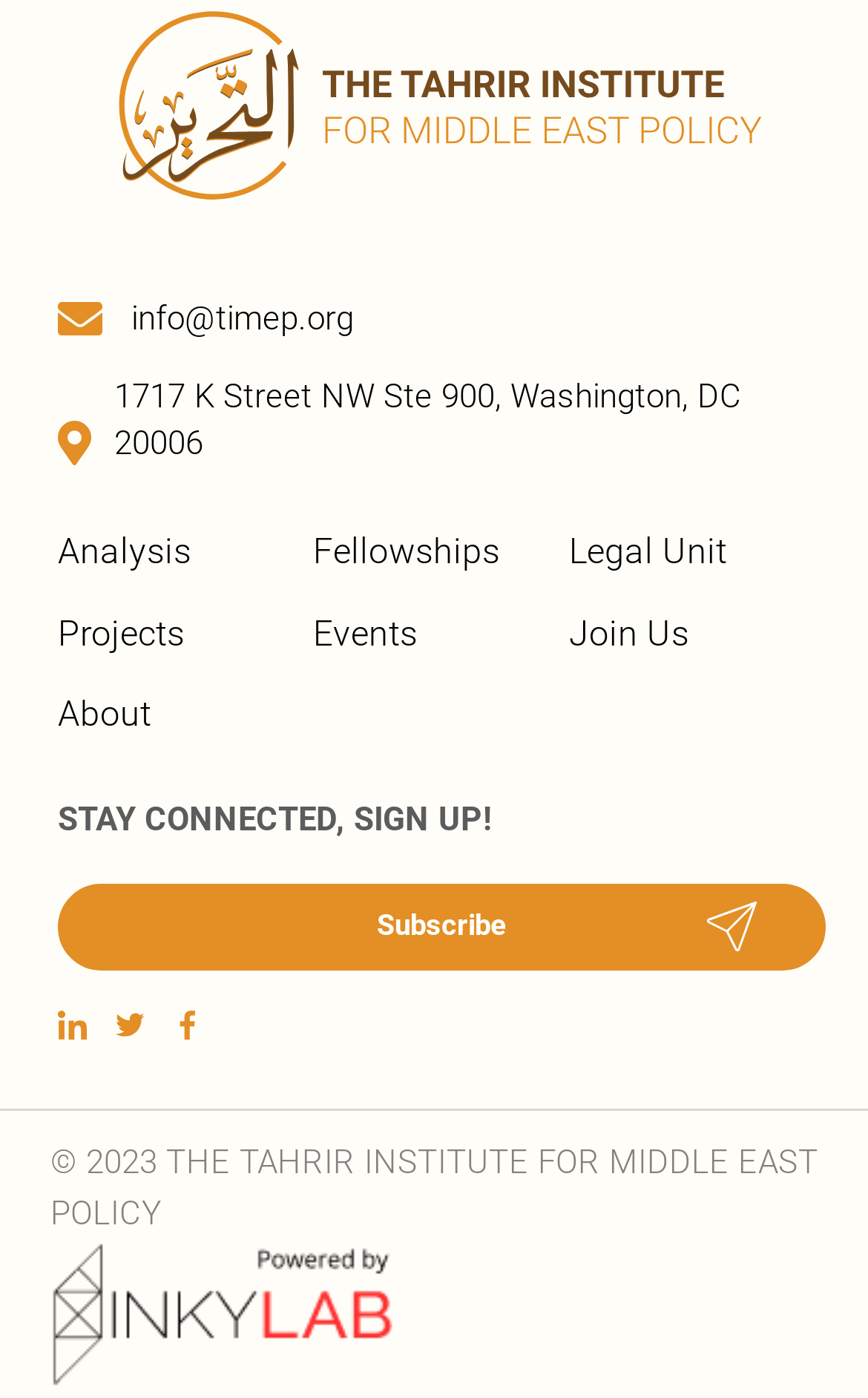Please identify the bounding box coordinates of the element that needs to be clicked to perform the following instruction: "Click on Beauty".

None